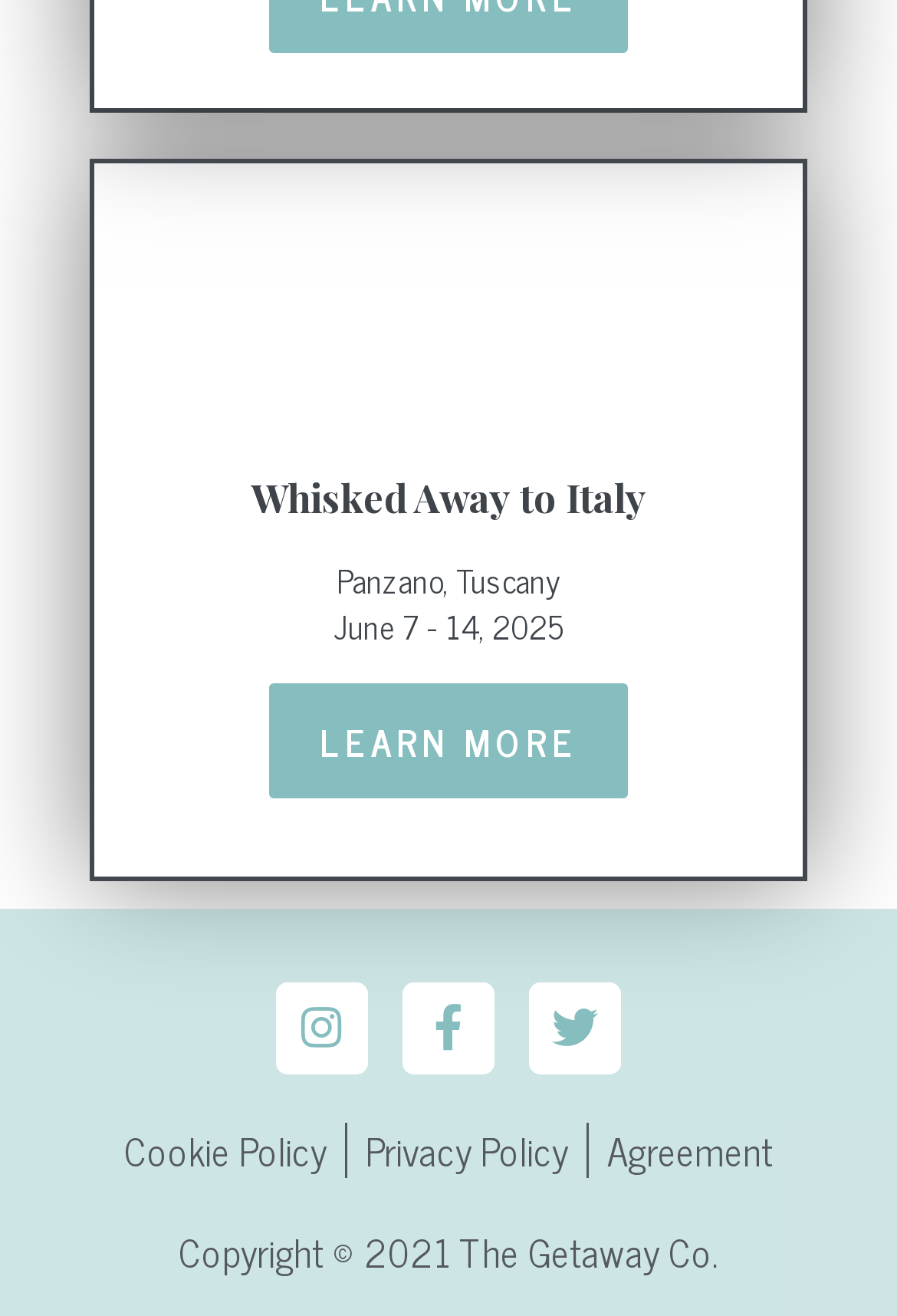What is the copyright year?
Using the visual information, respond with a single word or phrase.

2021